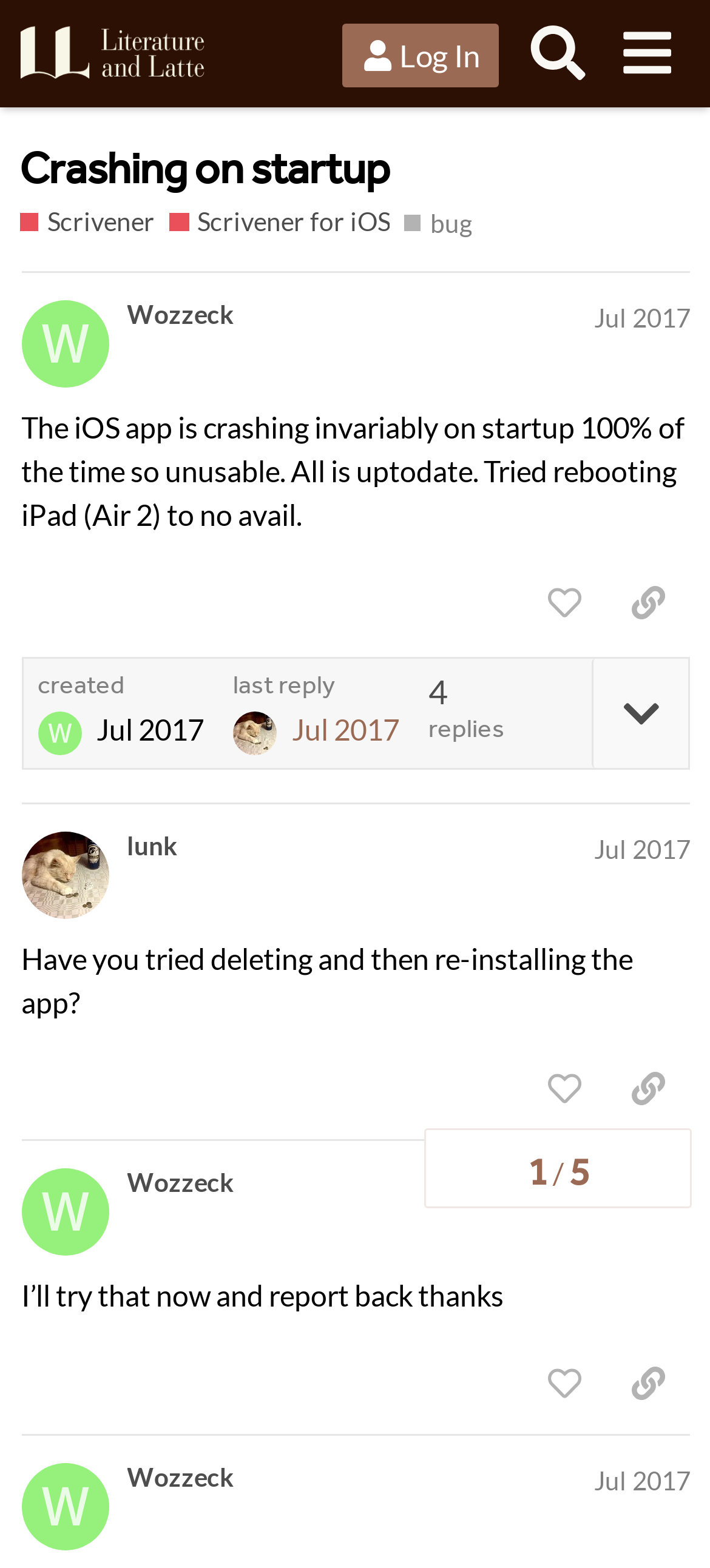Please mark the clickable region by giving the bounding box coordinates needed to complete this instruction: "View the topic progress".

[0.597, 0.72, 0.974, 0.771]